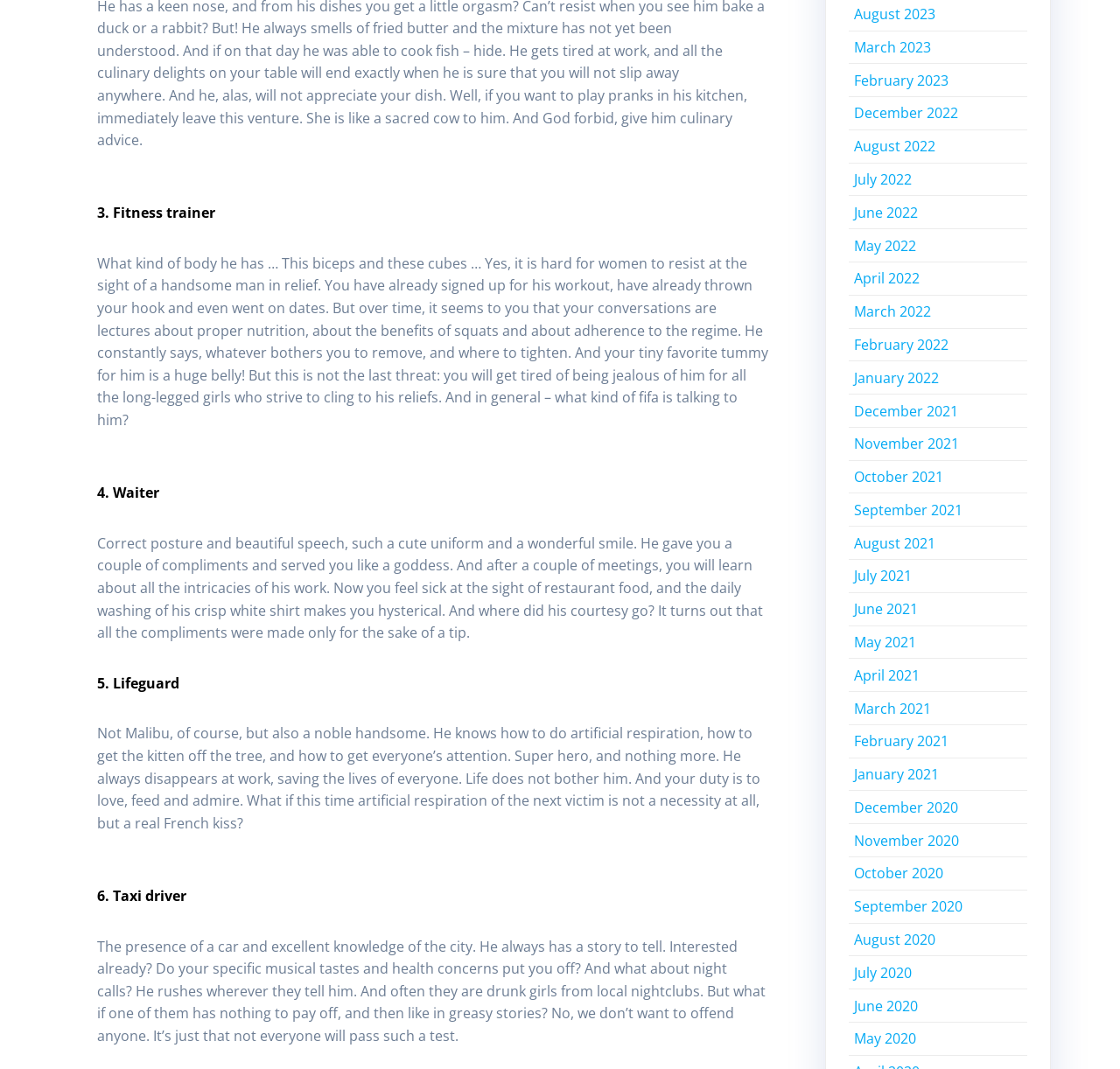Find and specify the bounding box coordinates that correspond to the clickable region for the instruction: "Search for products using the search box".

None